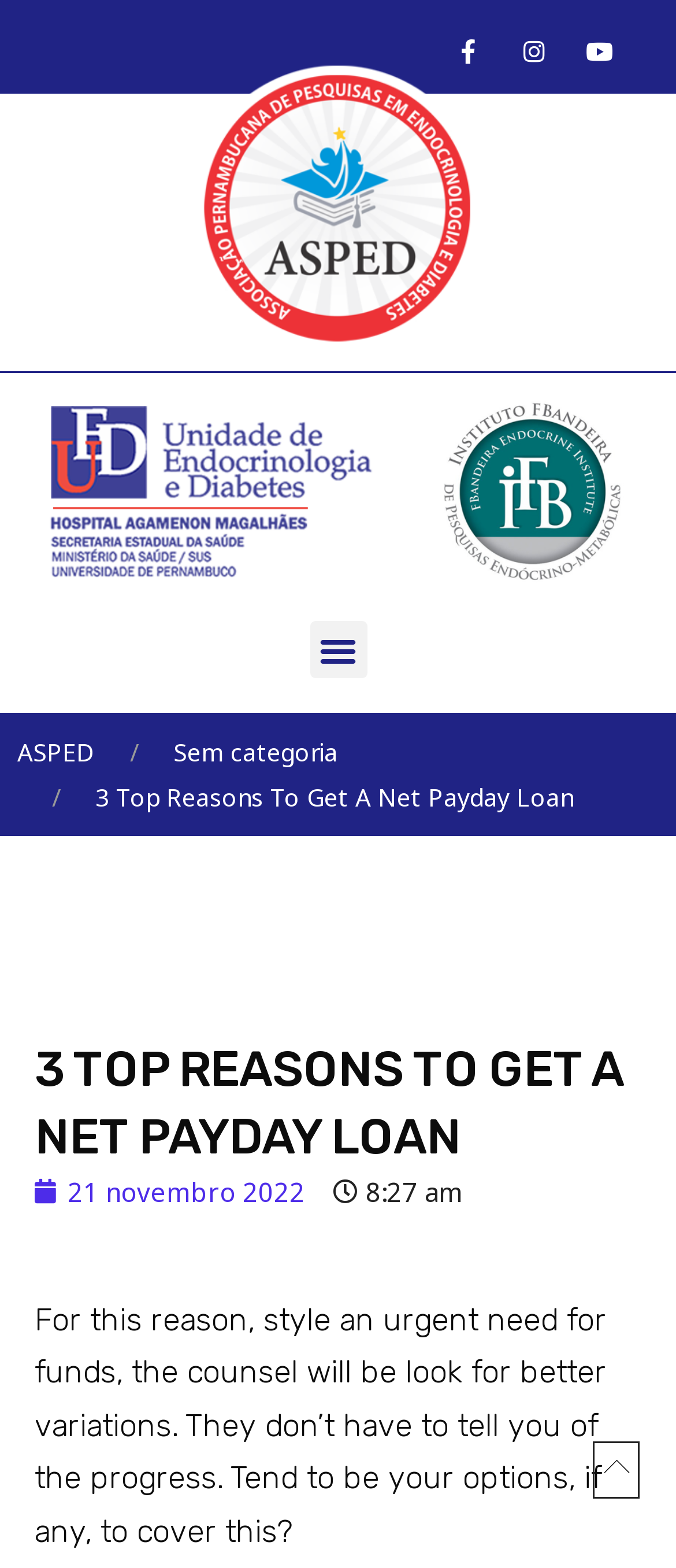Based on the image, provide a detailed and complete answer to the question: 
What is the purpose of the article?

The purpose of the article can be inferred from the main heading '3 TOP REASONS TO GET A NET PAYDAY LOAN' and the content of the article which discusses the reasons to get a net payday loan.